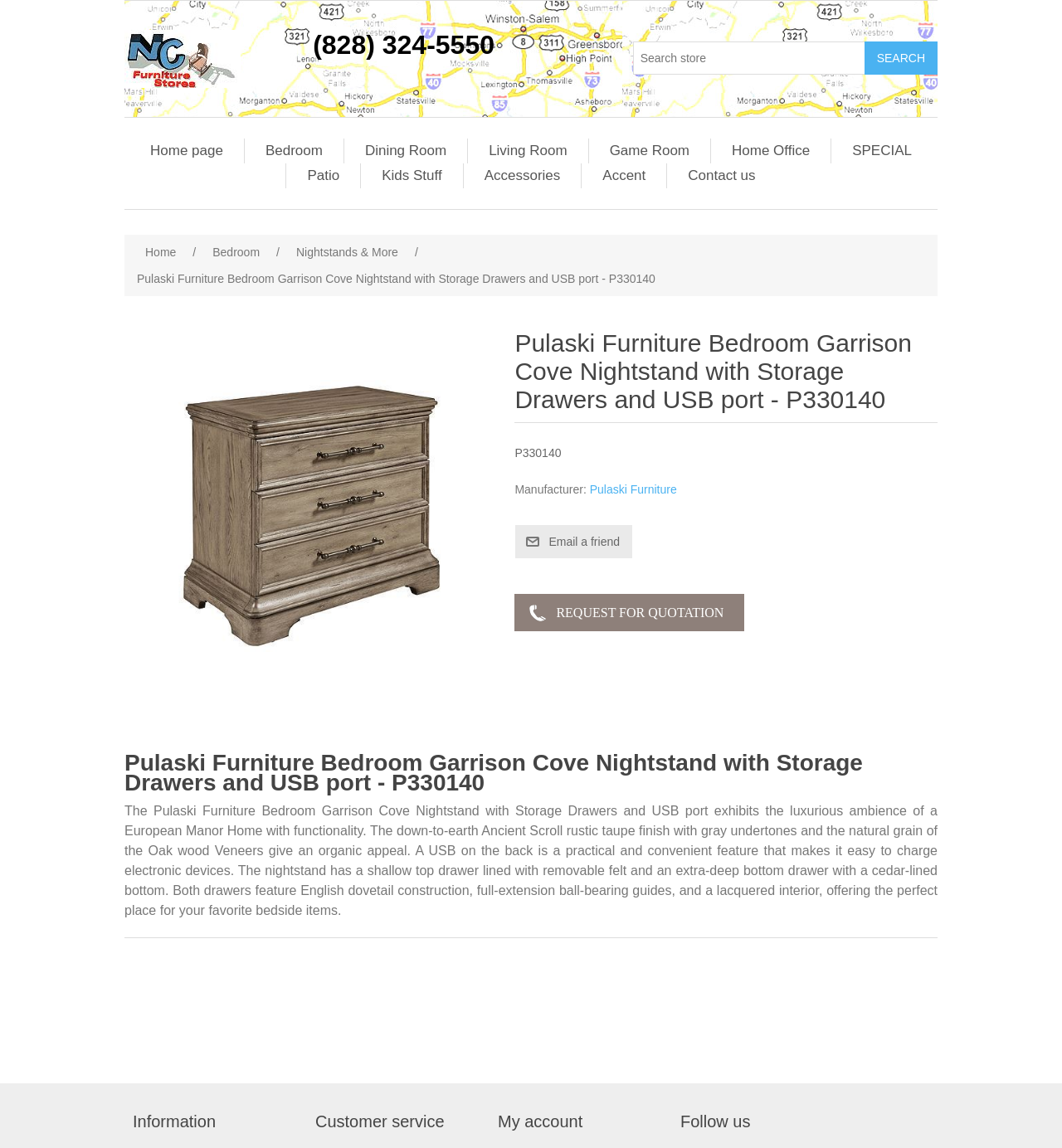Using the element description: "name="q" placeholder="Search store"", determine the bounding box coordinates for the specified UI element. The coordinates should be four float numbers between 0 and 1, [left, top, right, bottom].

[0.596, 0.036, 0.815, 0.065]